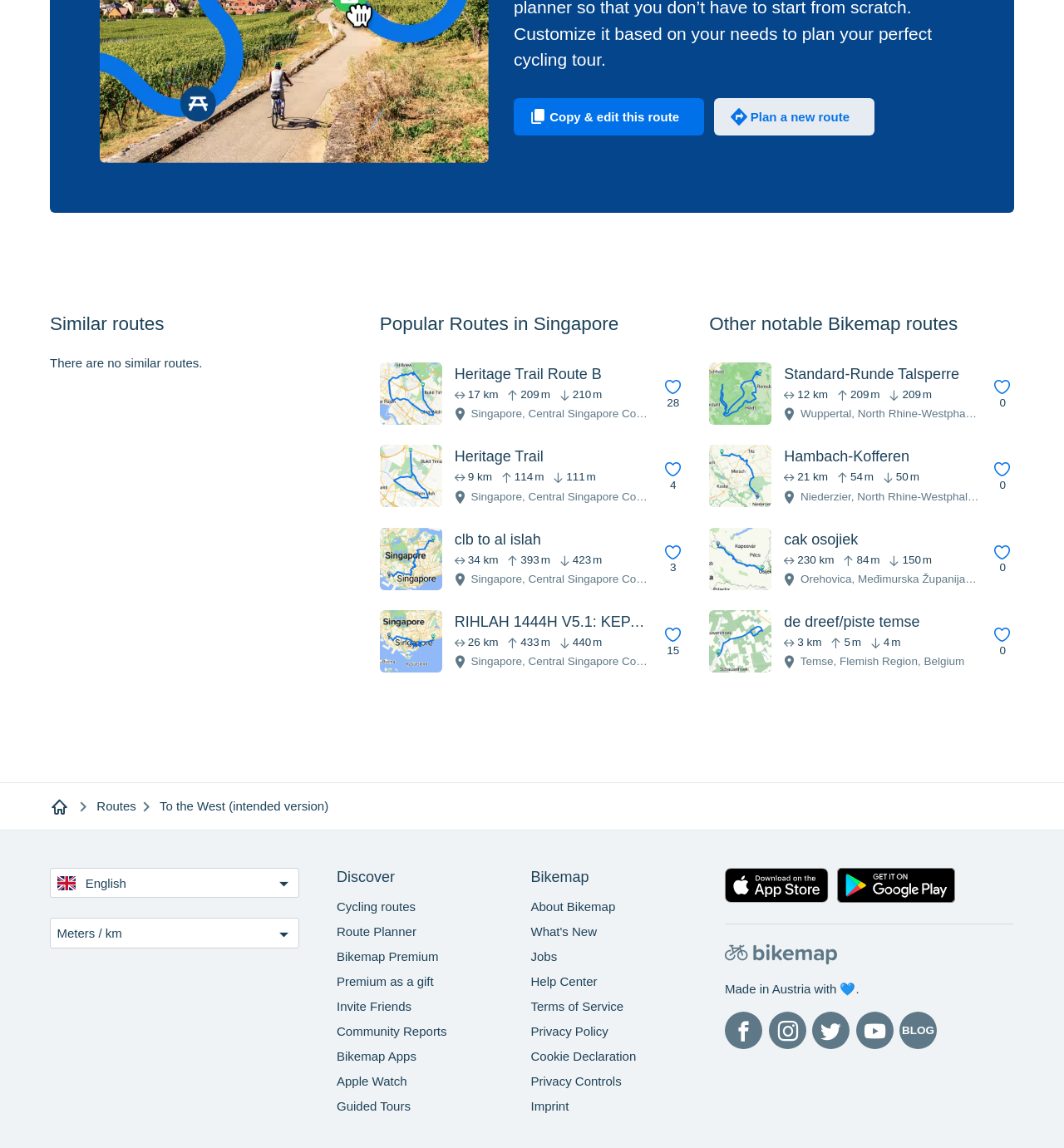Locate the bounding box coordinates of the area you need to click to fulfill this instruction: 'Change language'. The coordinates must be in the form of four float numbers ranging from 0 to 1: [left, top, right, bottom].

[0.047, 0.756, 0.281, 0.782]